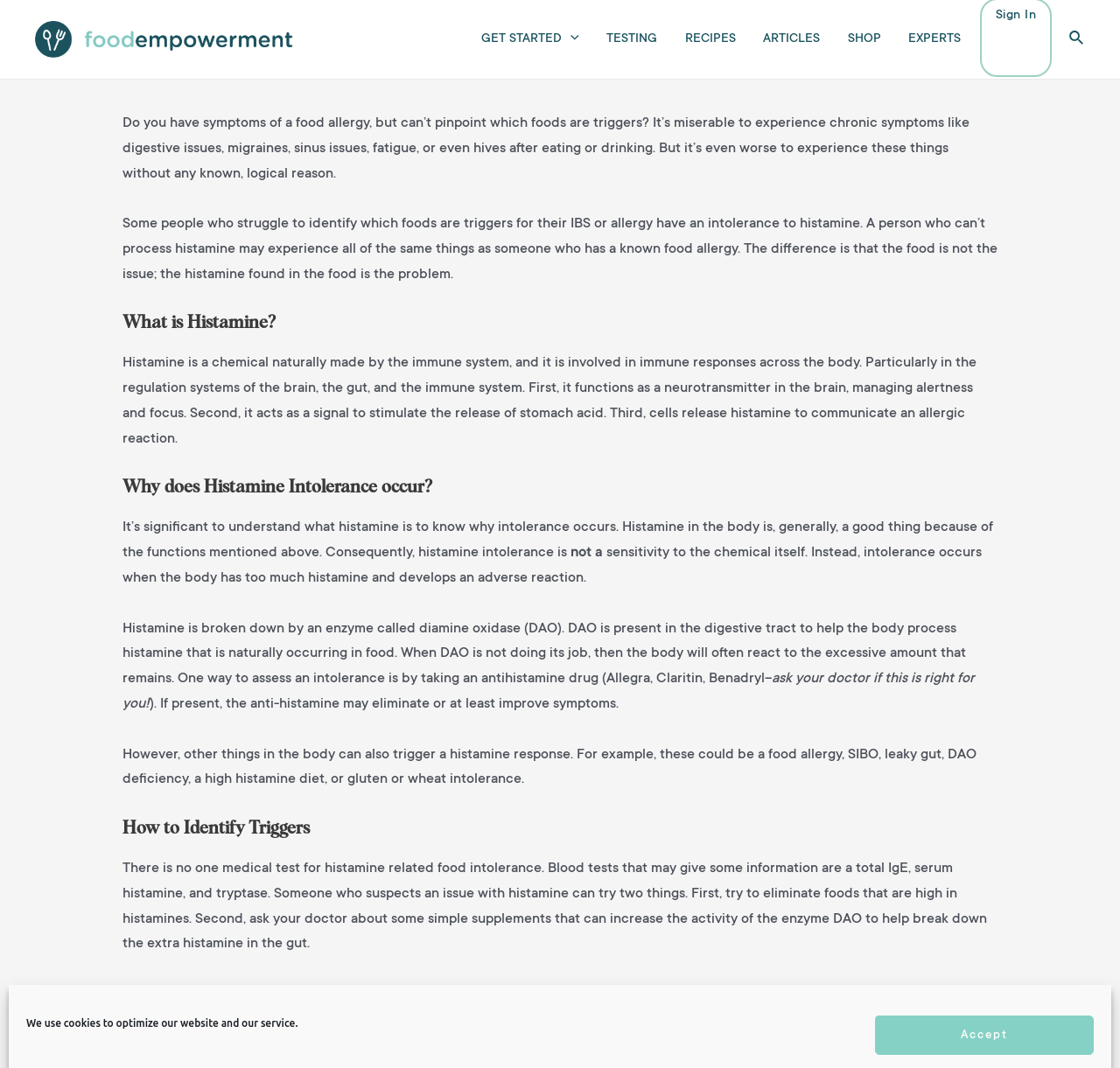Given the webpage screenshot, identify the bounding box of the UI element that matches this description: "parent_node: GET STARTED aria-label="Menu Toggle"".

[0.502, 0.008, 0.517, 0.066]